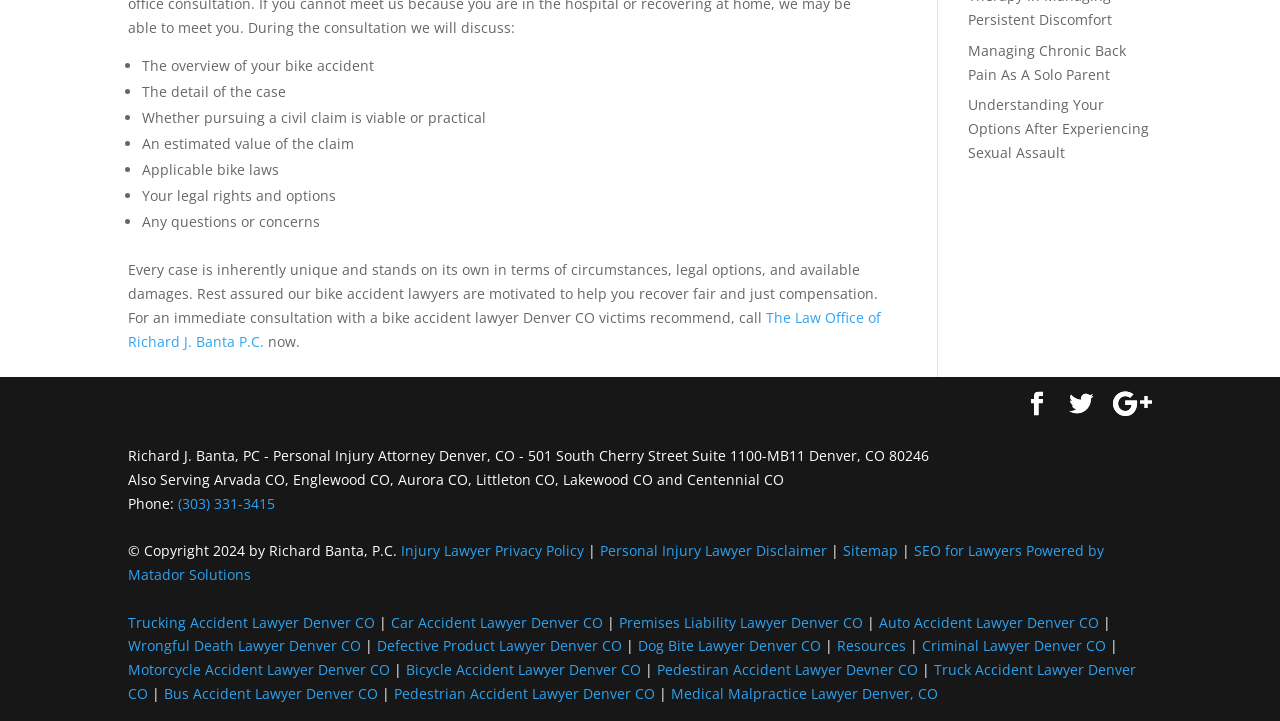Please determine the bounding box coordinates for the element that should be clicked to follow these instructions: "Learn about personal injury lawyer disclaimer".

[0.469, 0.751, 0.646, 0.777]